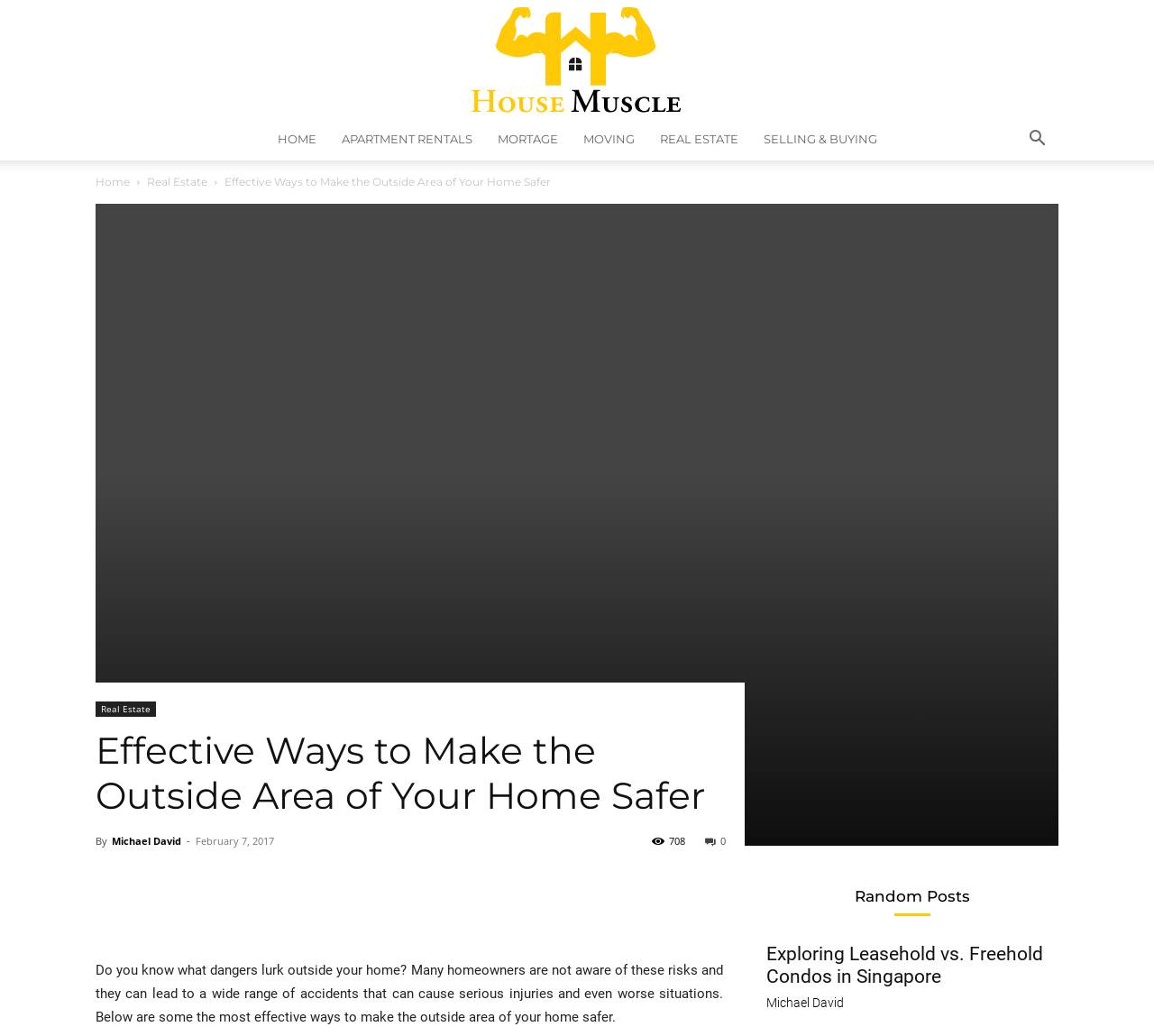Please identify the bounding box coordinates of the element's region that I should click in order to complete the following instruction: "Search for something". The bounding box coordinates consist of four float numbers between 0 and 1, i.e., [left, top, right, bottom].

[0.88, 0.127, 0.917, 0.144]